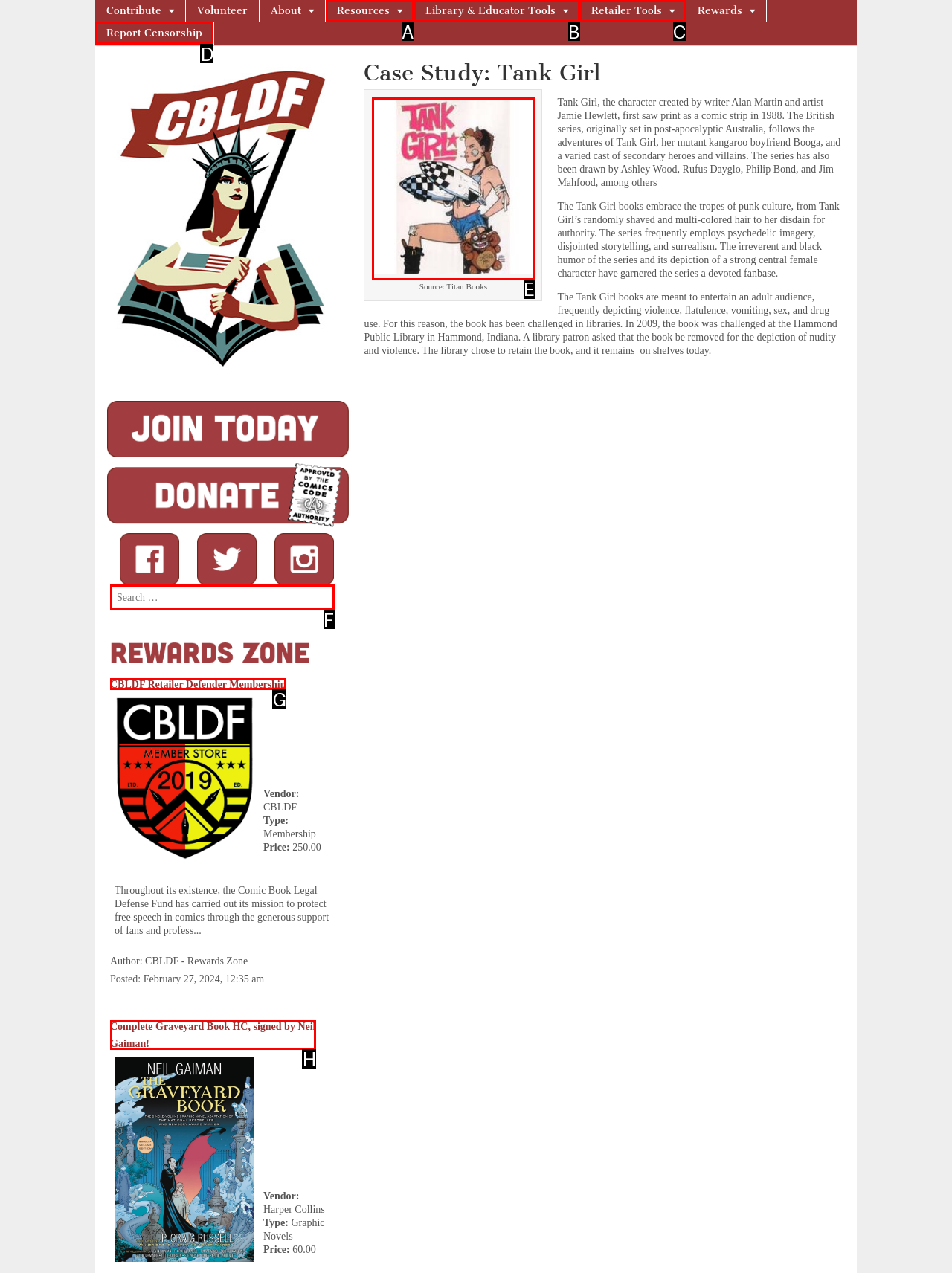Tell me which element should be clicked to achieve the following objective: Switch to English
Reply with the letter of the correct option from the displayed choices.

None